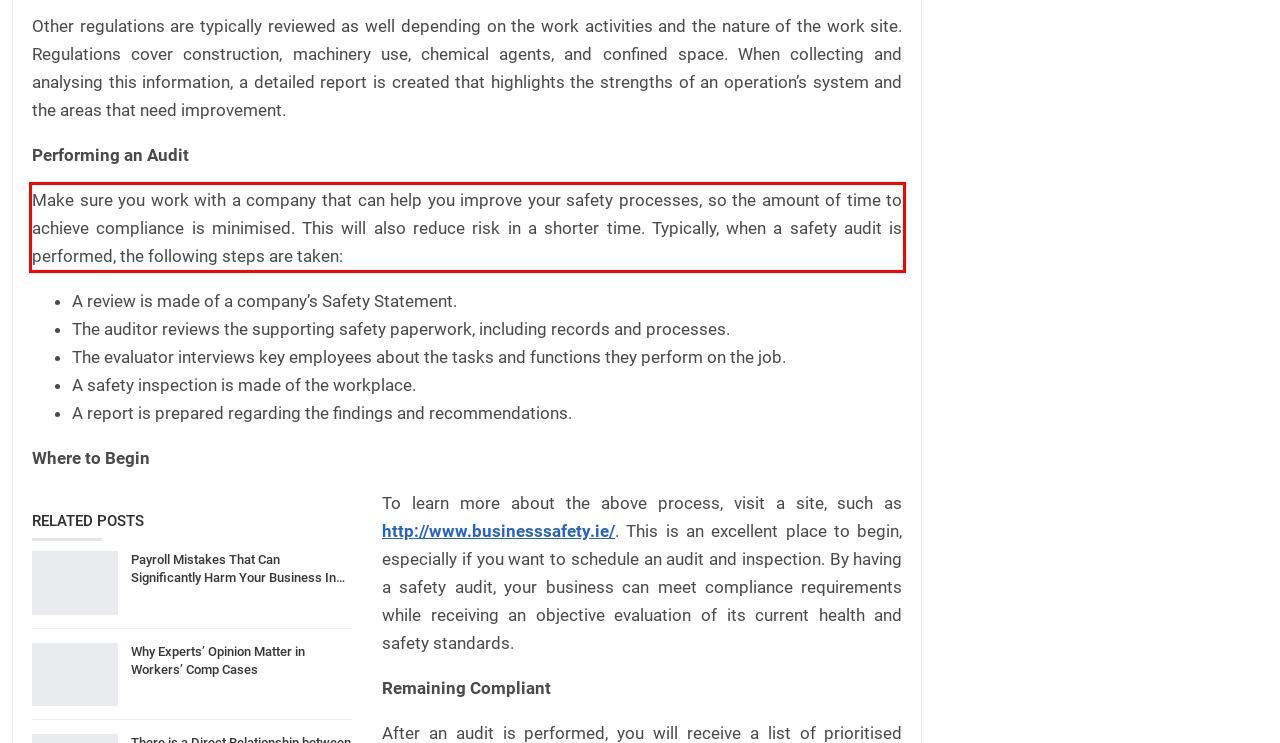Your task is to recognize and extract the text content from the UI element enclosed in the red bounding box on the webpage screenshot.

Make sure you work with a company that can help you improve your safety processes, so the amount of time to achieve compliance is minimised. This will also reduce risk in a shorter time. Typically, when a safety audit is performed, the following steps are taken: